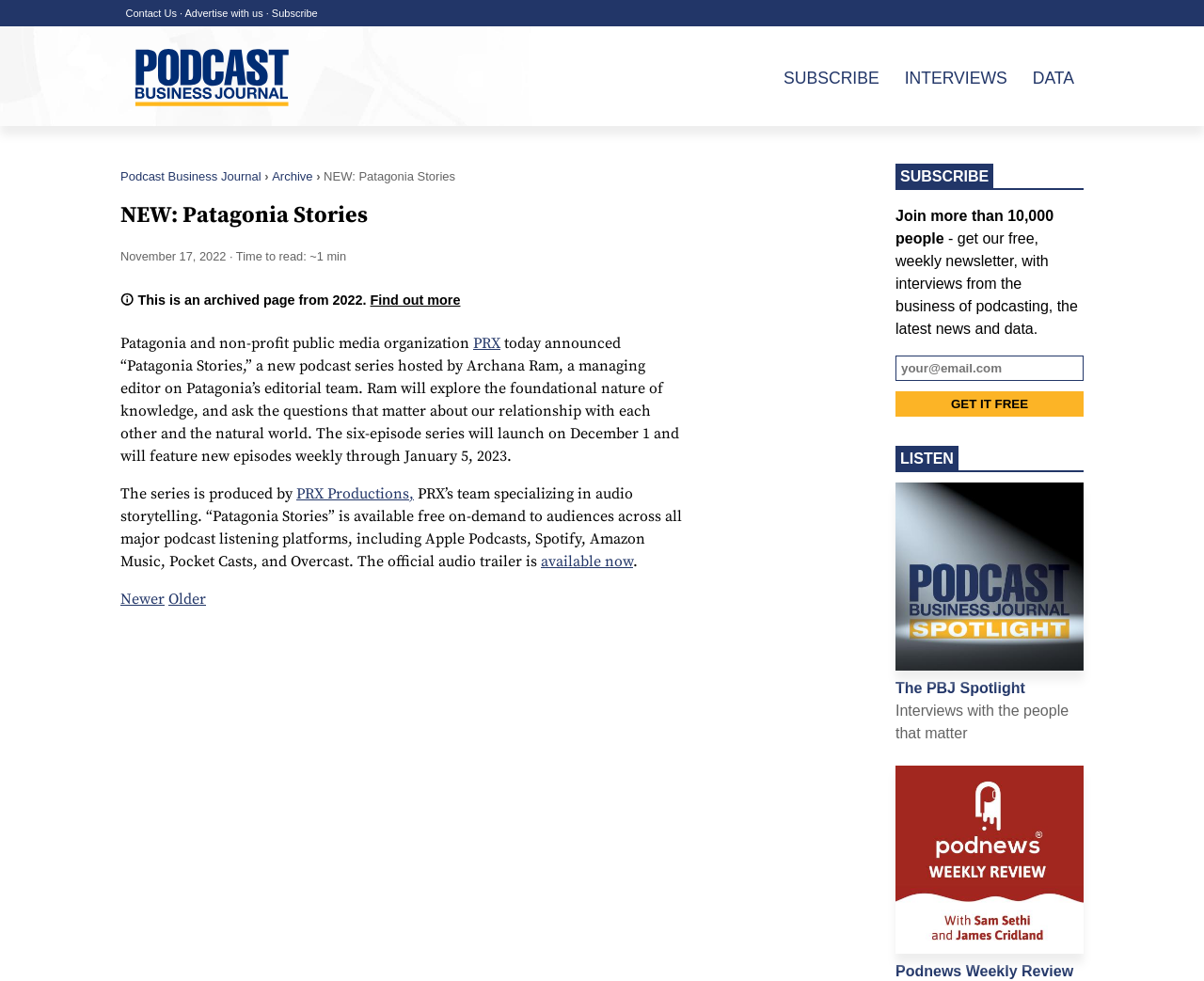What is the role of Archana Ram in the podcast series?
Answer the question with detailed information derived from the image.

The article mentions that Archana Ram is a managing editor on Patagonia's editorial team and will be hosting the podcast series 'Patagonia Stories', exploring the foundational nature of knowledge and our relationship with each other and the natural world.